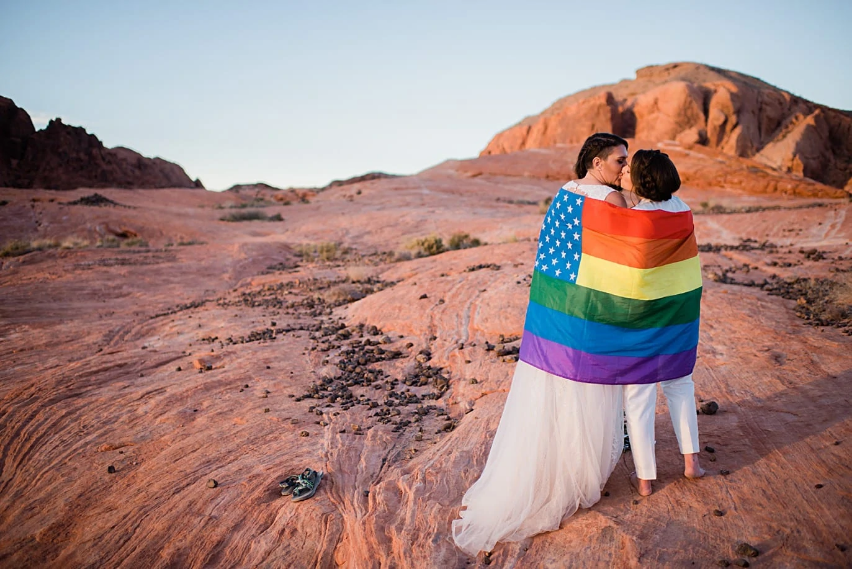Respond to the following question using a concise word or phrase: 
What is the color of the attire worn by one of the brides?

White